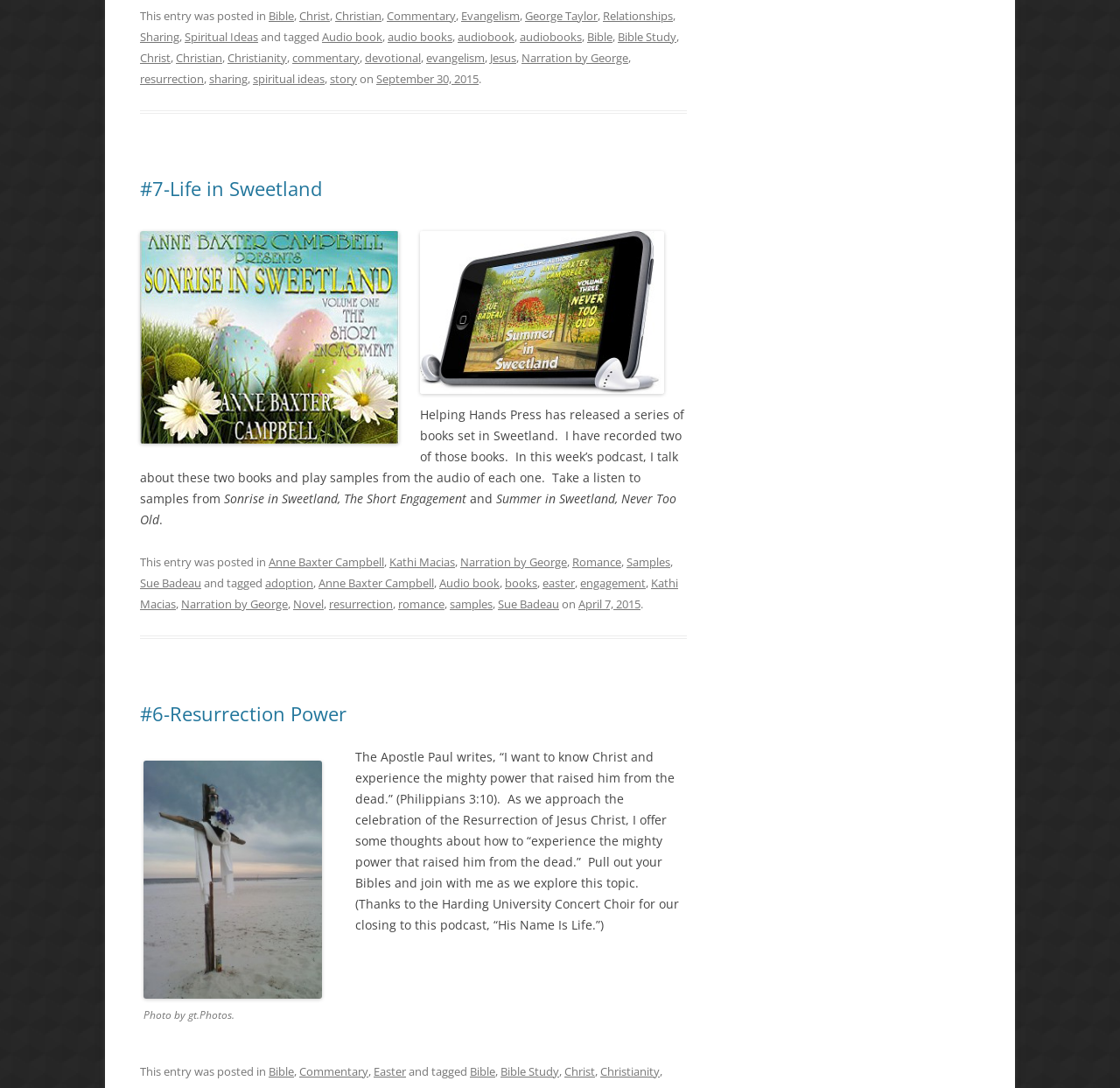What is the category of the book 'Sonrise in Sweetland'?
Please respond to the question with a detailed and thorough explanation.

Based on the webpage, I found the book 'Sonrise in Sweetland' mentioned in the article section. Further down, I found the footer section which lists categories and tags. The category 'Romance' is listed alongside the book title, indicating that it belongs to the Romance category.